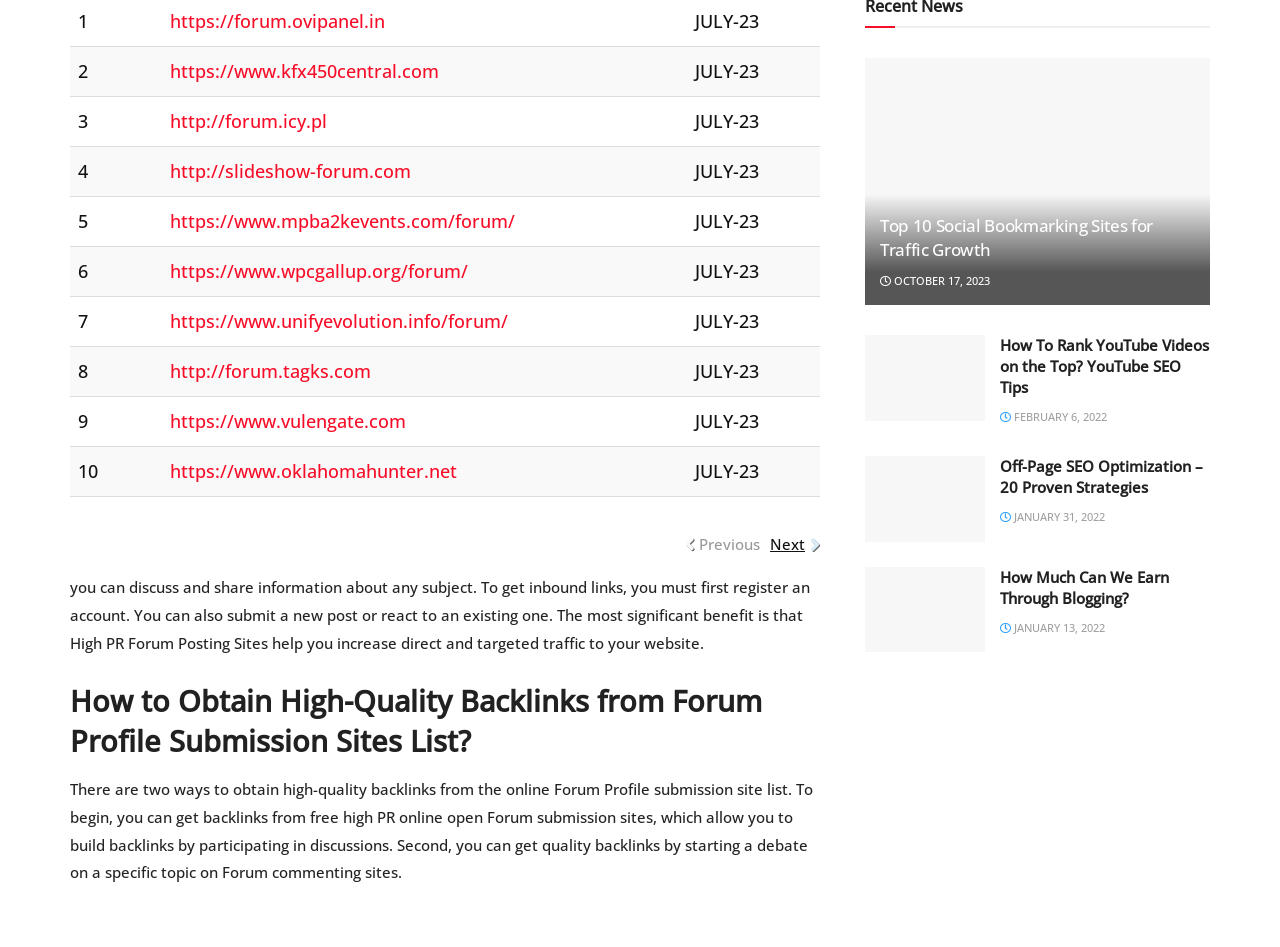Is the 'Previous' link enabled?
Refer to the image and give a detailed answer to the question.

I looked at the link element with the text 'Previous' and found that it has a 'disabled' attribute, which means it is not enabled.